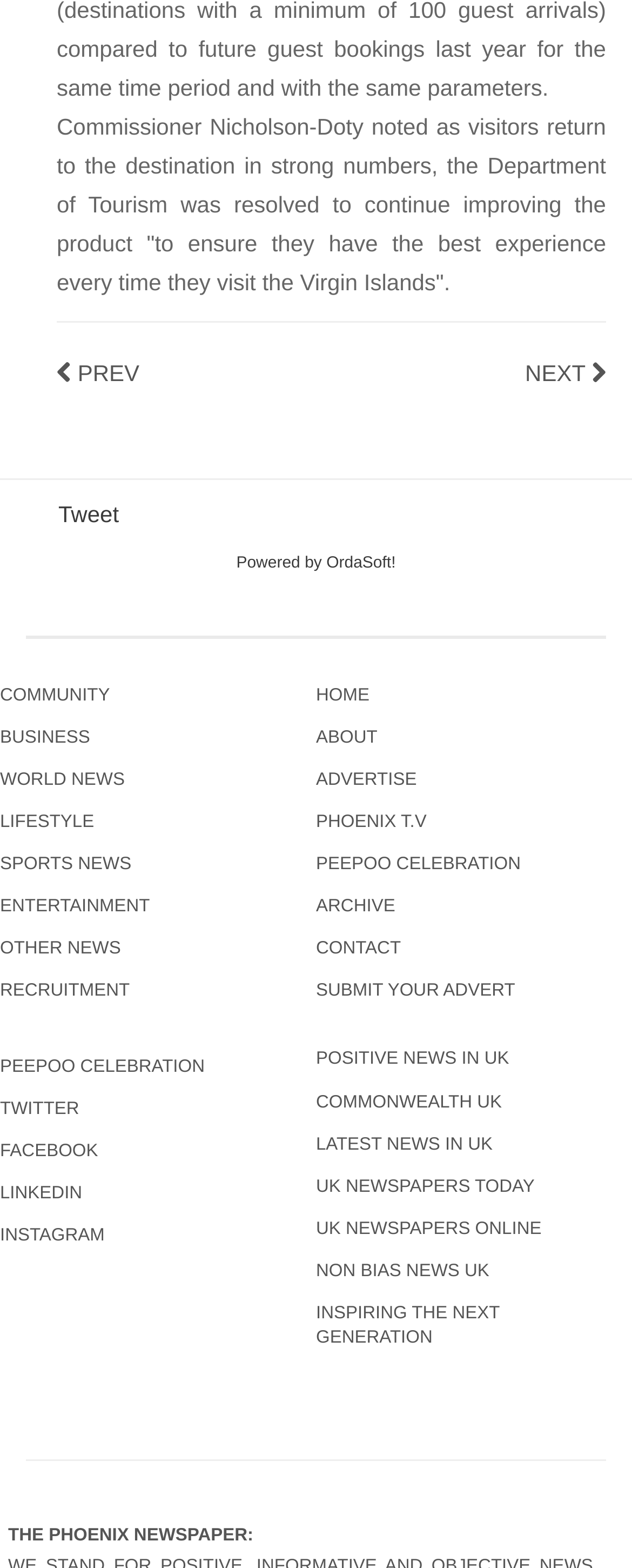Locate the bounding box coordinates of the segment that needs to be clicked to meet this instruction: "Read the previous article".

[0.09, 0.229, 0.221, 0.252]